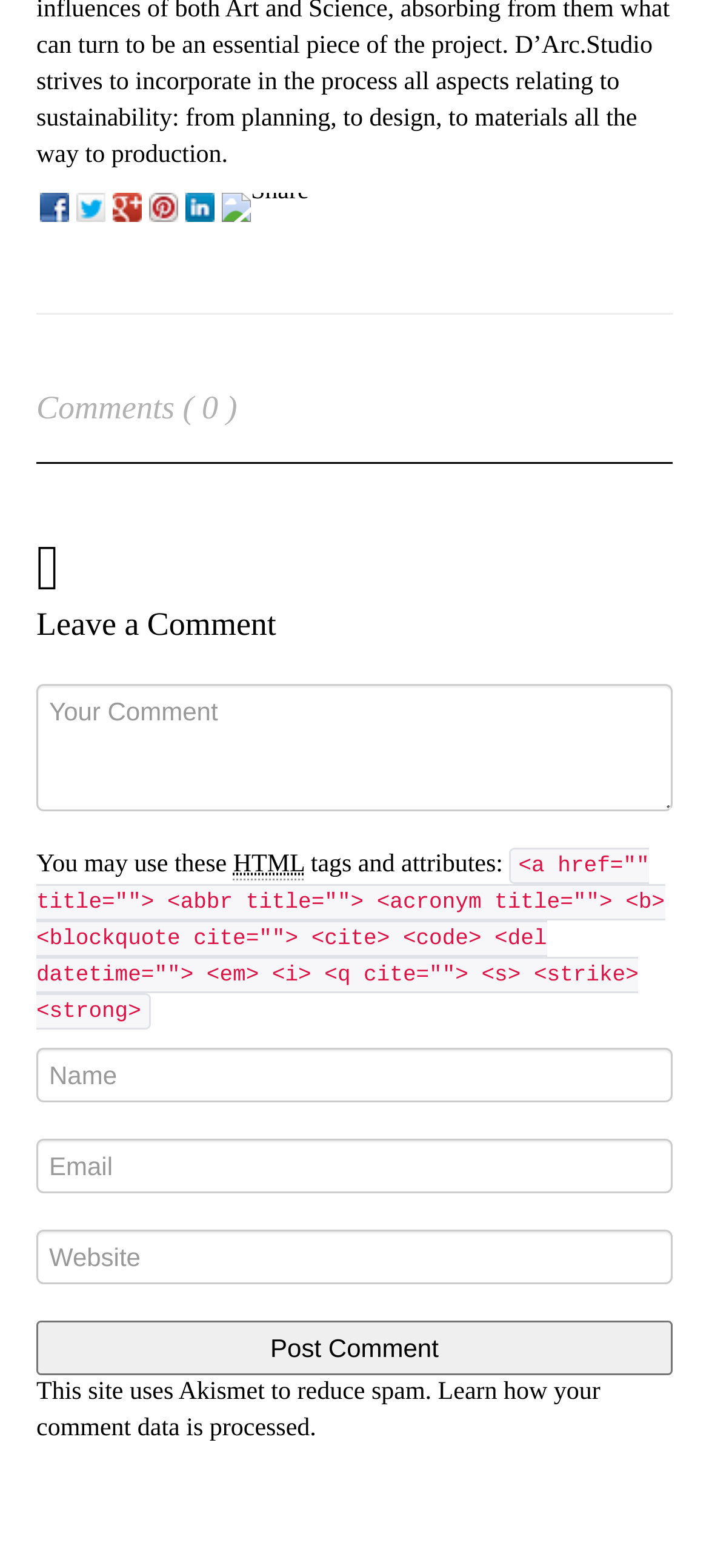Please determine the bounding box coordinates for the element that should be clicked to follow these instructions: "Enter your name".

[0.051, 0.668, 0.949, 0.703]